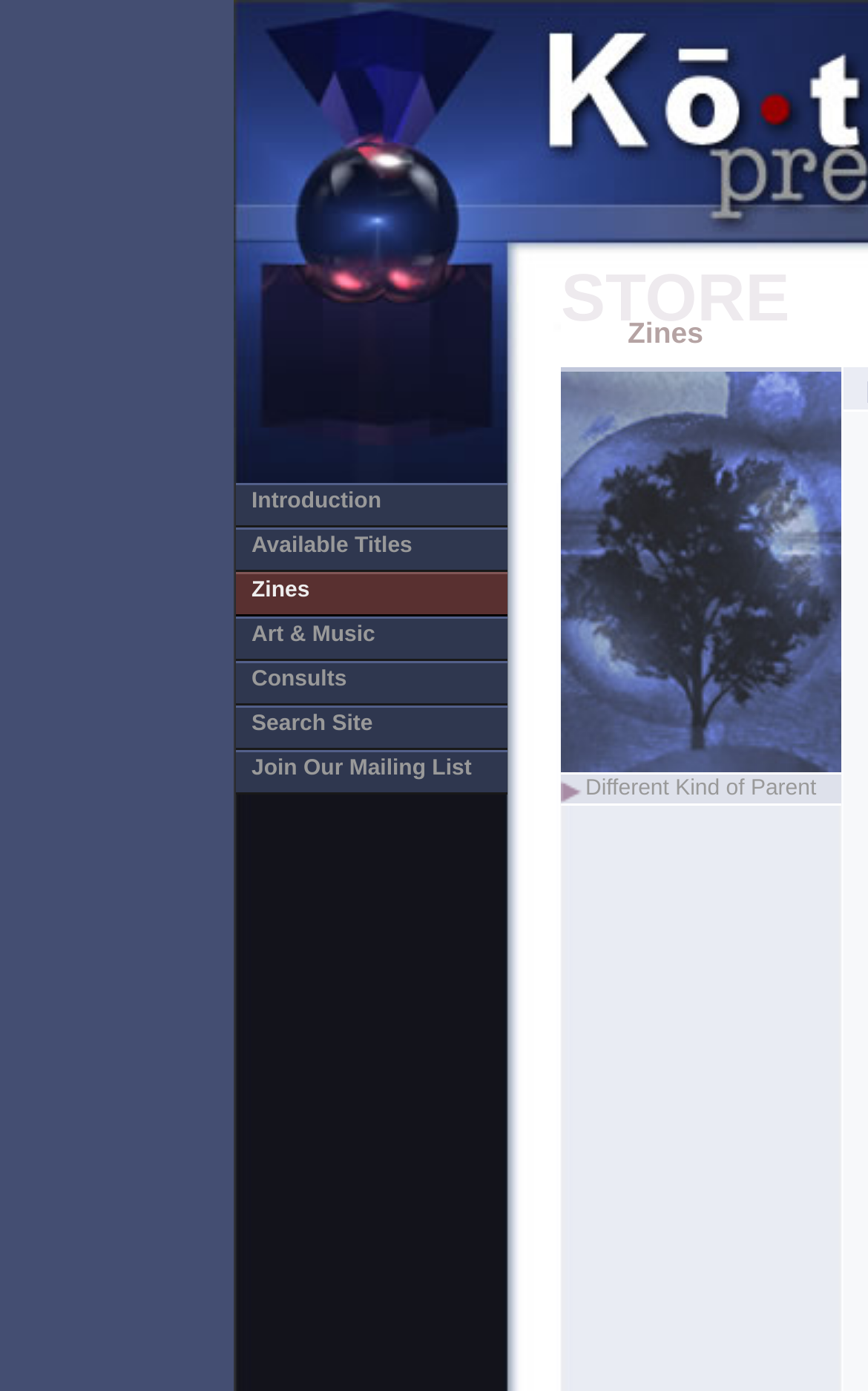What type of content is available on this webpage?
Using the screenshot, give a one-word or short phrase answer.

Articles, books, zines, and more